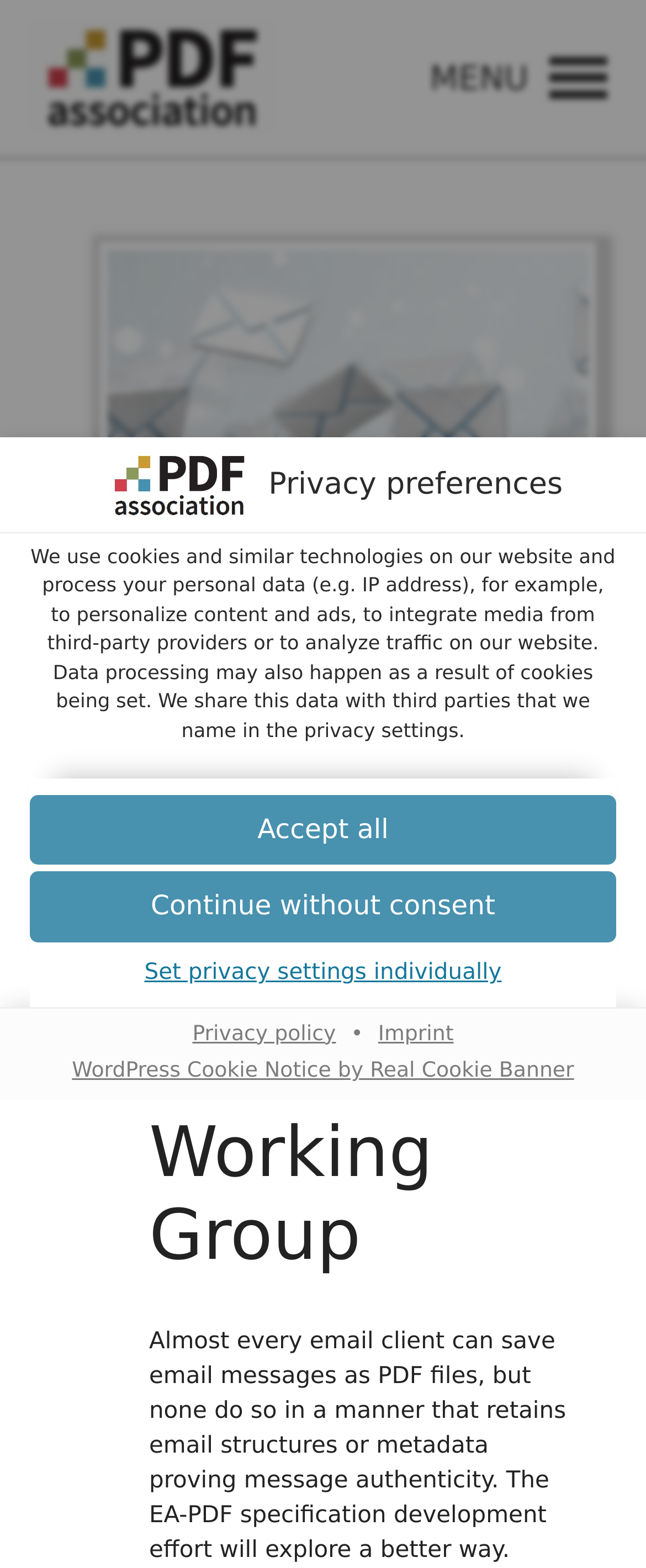Provide a one-word or one-phrase answer to the question:
What is the purpose of the 'Set privacy settings individually' button?

To customize privacy settings